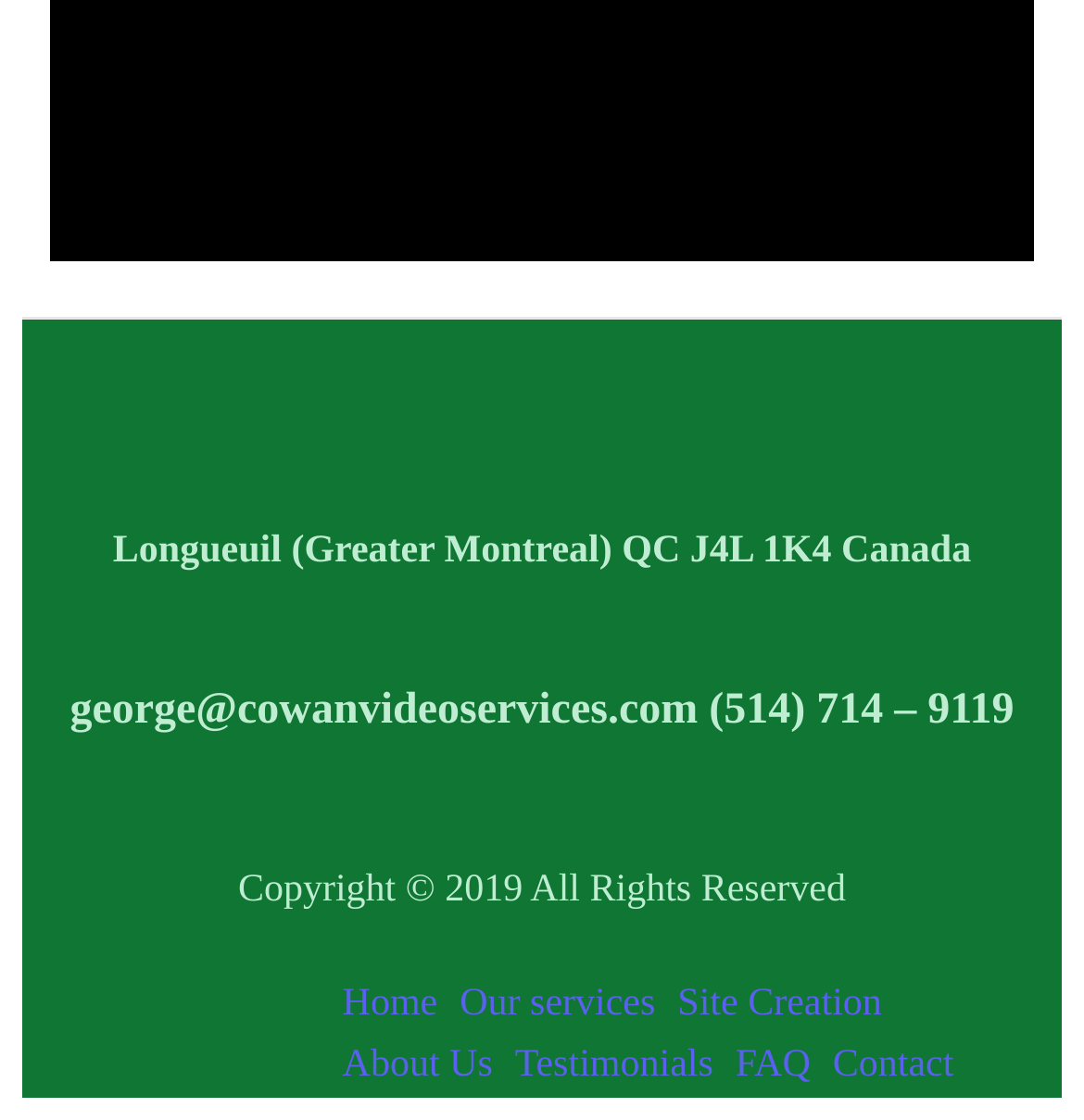Determine the bounding box coordinates for the HTML element mentioned in the following description: "Site Creation". The coordinates should be a list of four floats ranging from 0 to 1, represented as [left, top, right, bottom].

[0.625, 0.872, 0.814, 0.926]